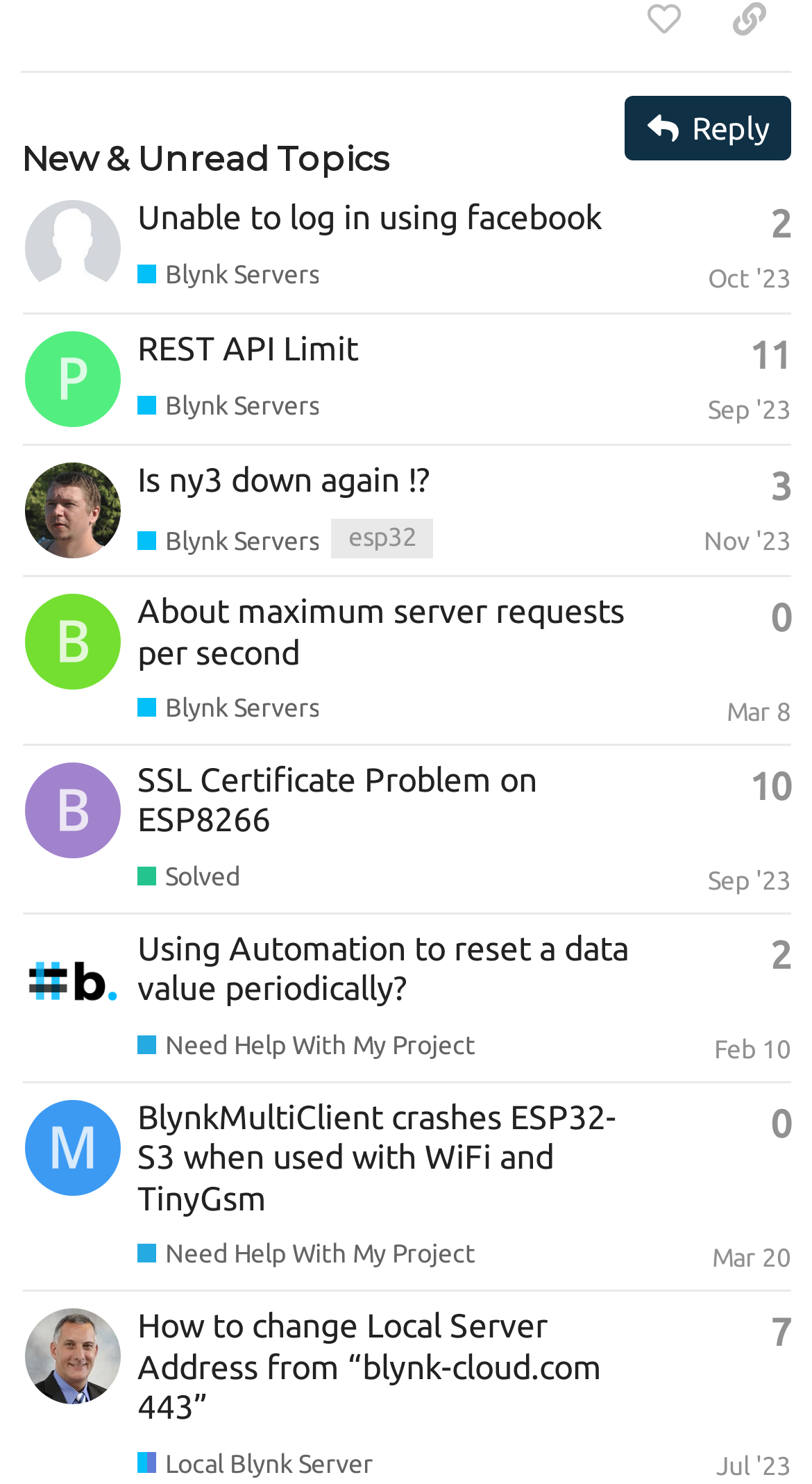Refer to the image and answer the question with as much detail as possible: What is the profile name of the user who started the fourth topic?

I found the fourth topic by looking at the gridcell element with the text 'About maximum server requests per second' which is a heading element, indicating it's a topic title. Then, I looked for the link element with the text 'brunog's profile, latest poster' which indicates the profile name of the user who started the topic.